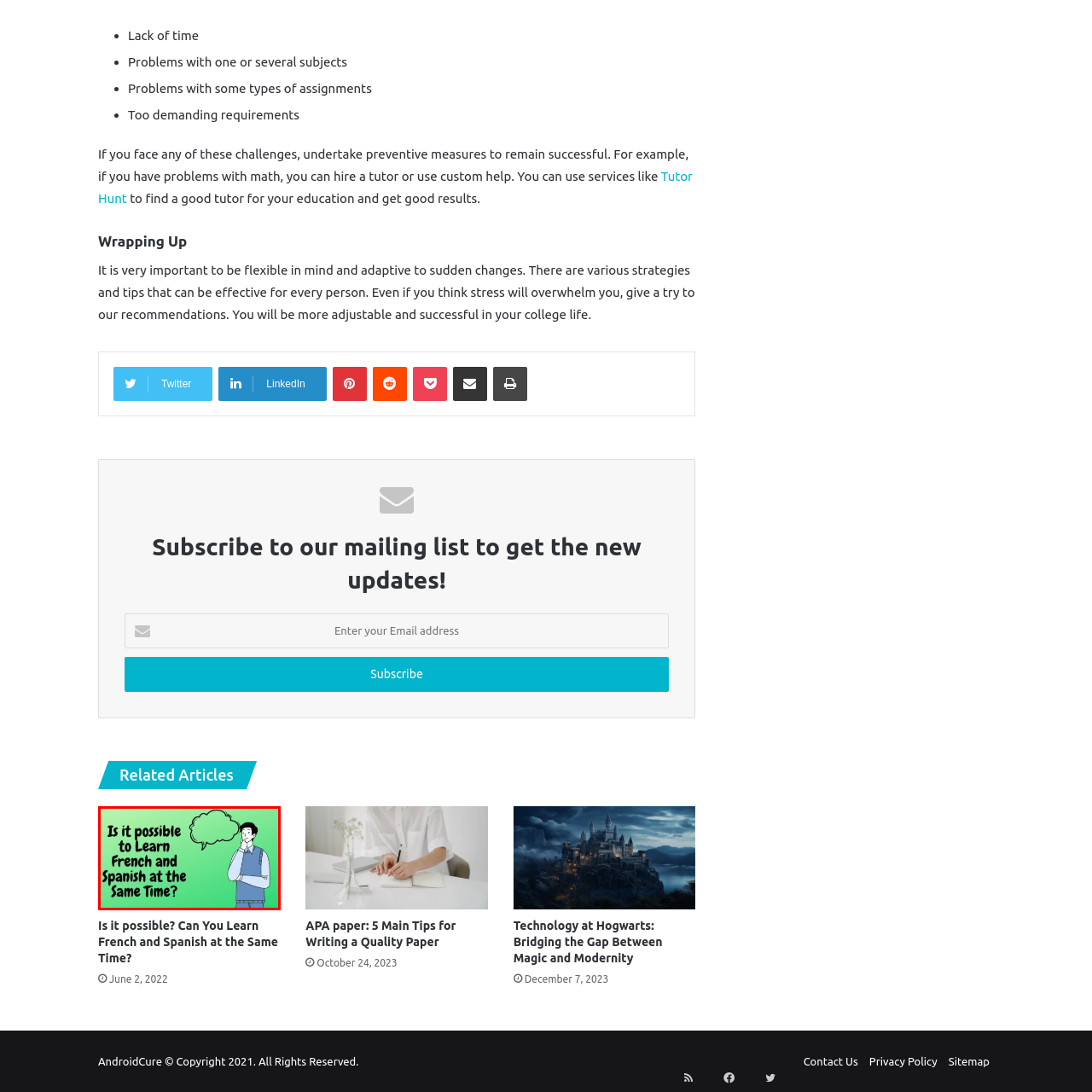Focus on the section within the red boundary and provide a detailed description.

The image features a thoughtful young man, depicted in a cartoon style, who appears to be pondering a question. He stands against a vibrant green background, with a speech bubble above his head, which emphasizes his contemplation. The text within the image reads, "Is it possible to Learn French and Spanish at the Same Time?" This illustration captures the curiosity and intrigue surrounding the challenges of learning two languages simultaneously, suggesting a discussion or exploration of this educational topic.